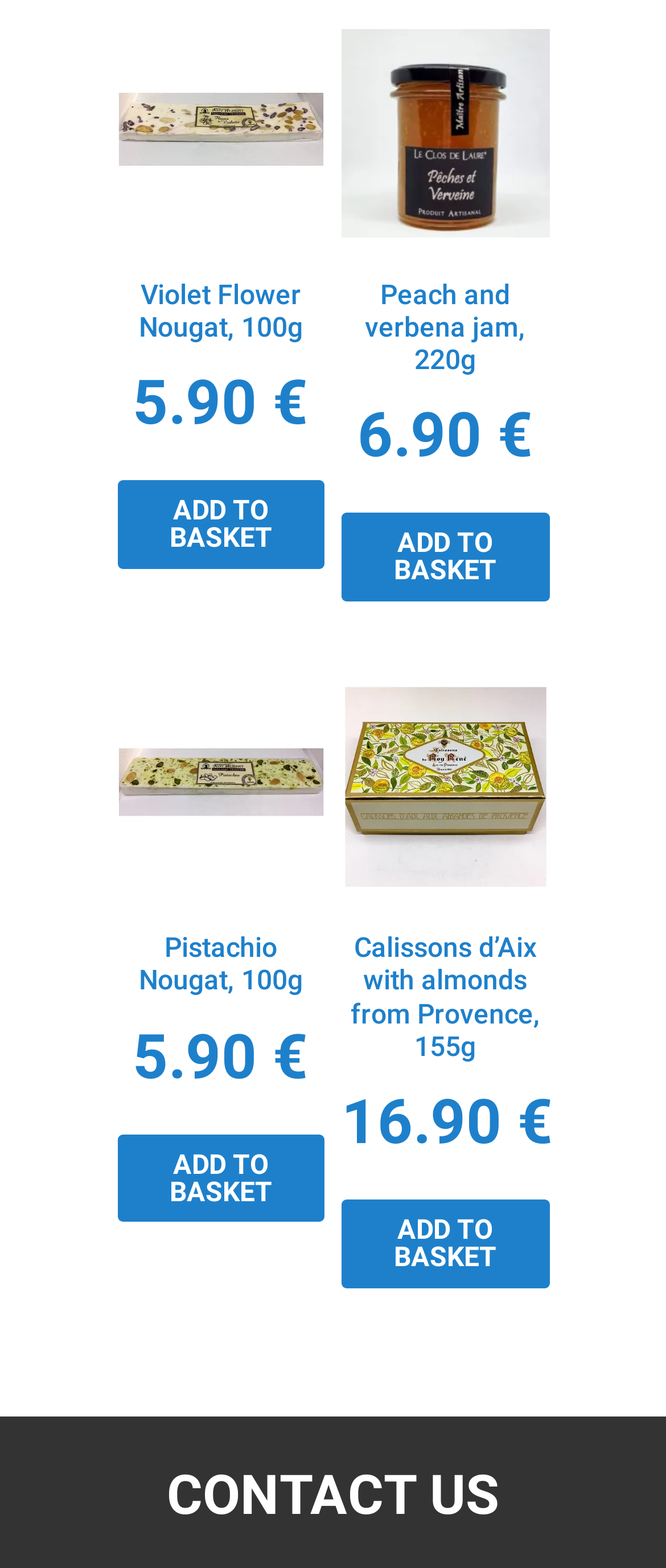Please specify the bounding box coordinates of the clickable section necessary to execute the following command: "View details of Peach and verbena jam".

[0.513, 0.019, 0.824, 0.308]